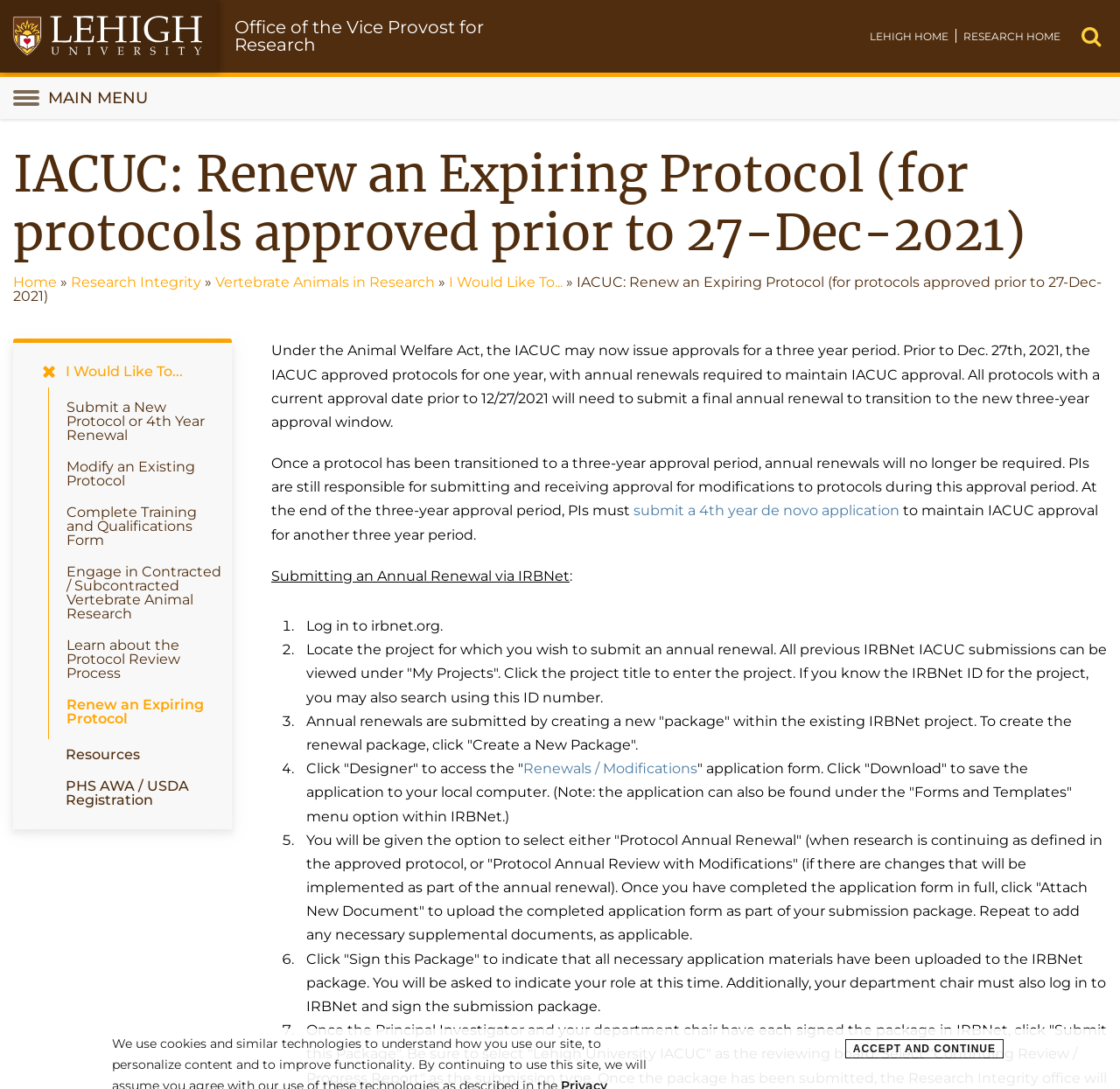What is the role of the department chair in the submission process?
Please provide a single word or phrase as the answer based on the screenshot.

Sign the submission package